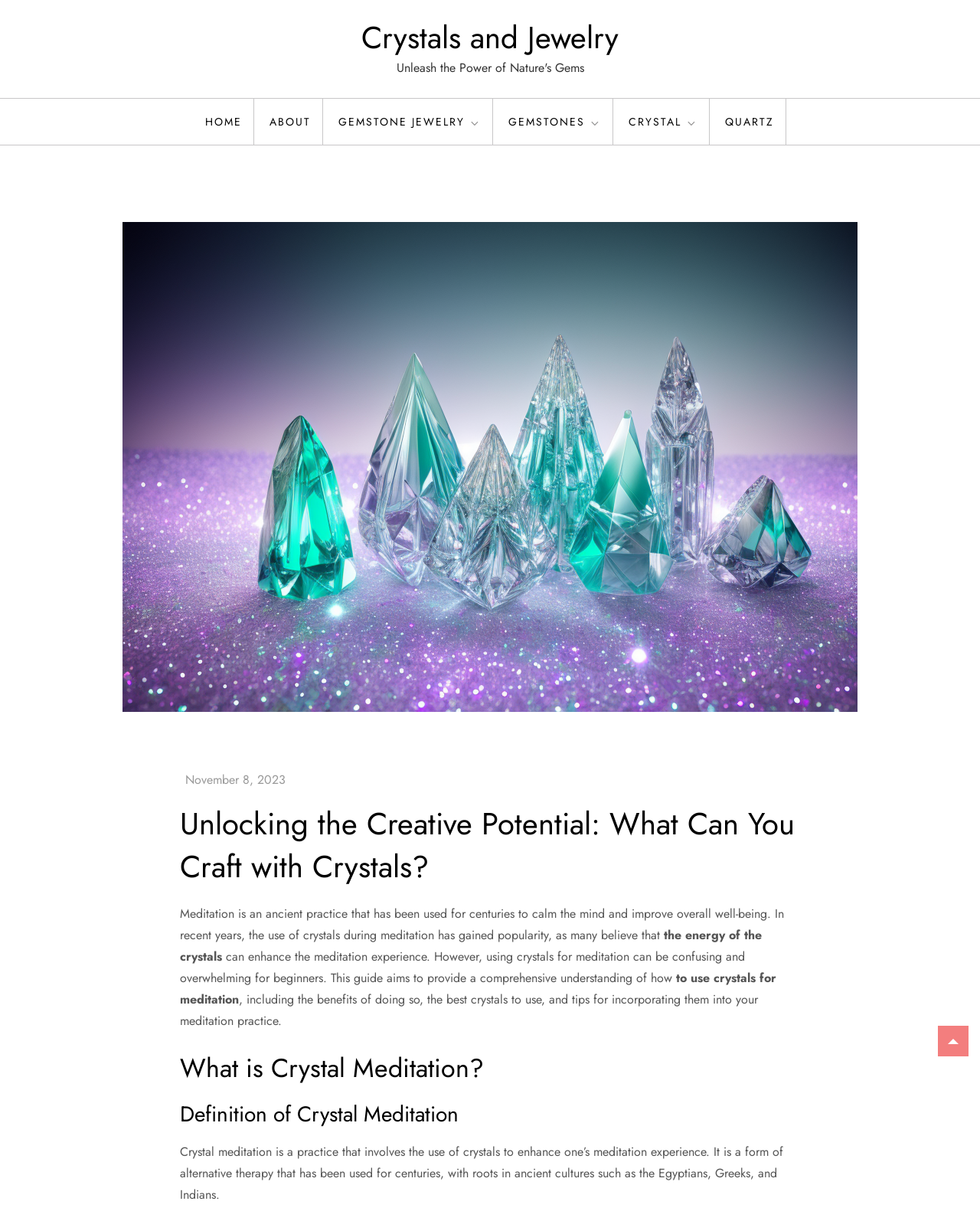Provide the bounding box coordinates of the area you need to click to execute the following instruction: "View the 'RÊVE: All Exhibits' page".

None